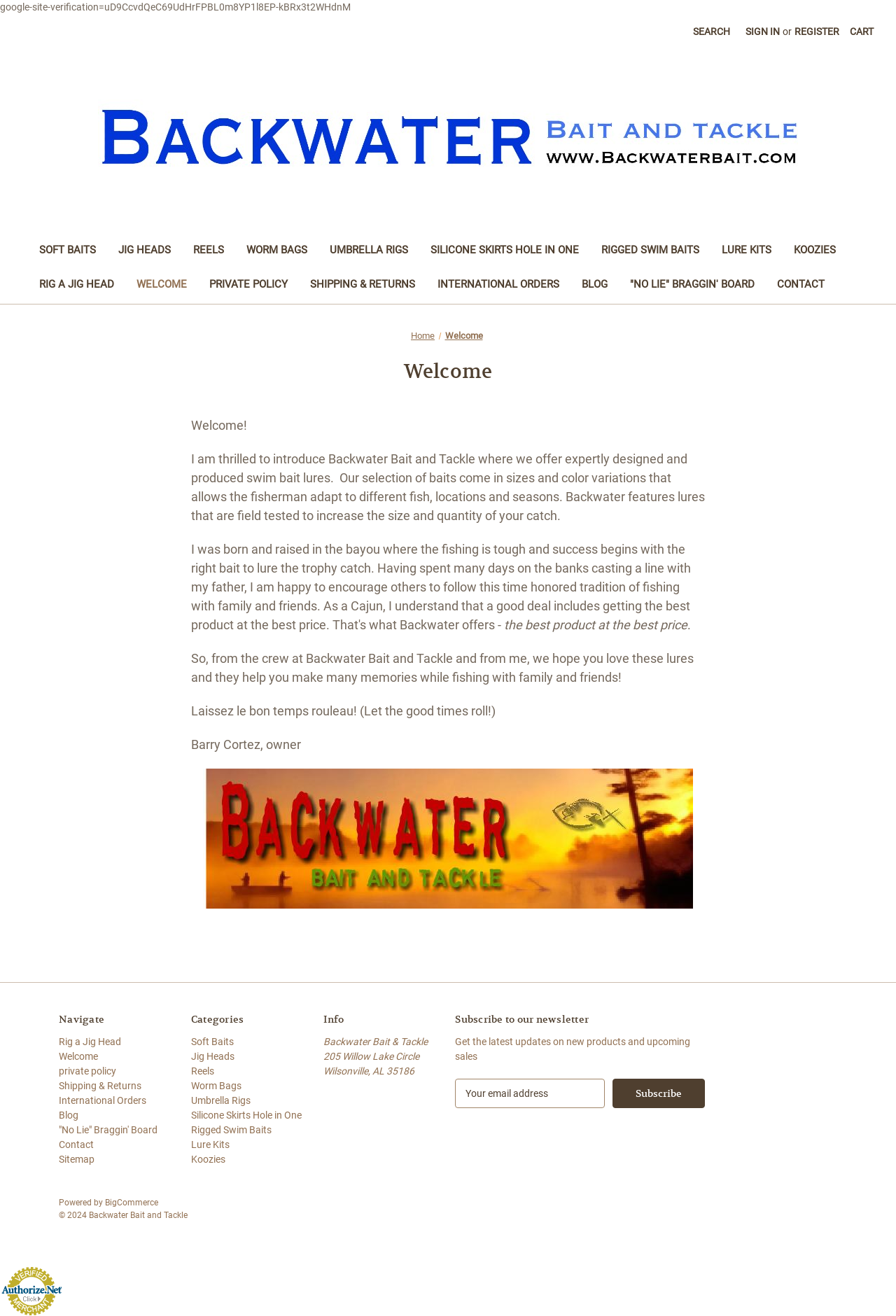Who is the owner of the shop?
Using the information presented in the image, please offer a detailed response to the question.

The owner of the shop is mentioned at the bottom of the webpage, where it says 'Barry Cortez, owner'. This suggests that the owner of the shop is Barry Cortez.